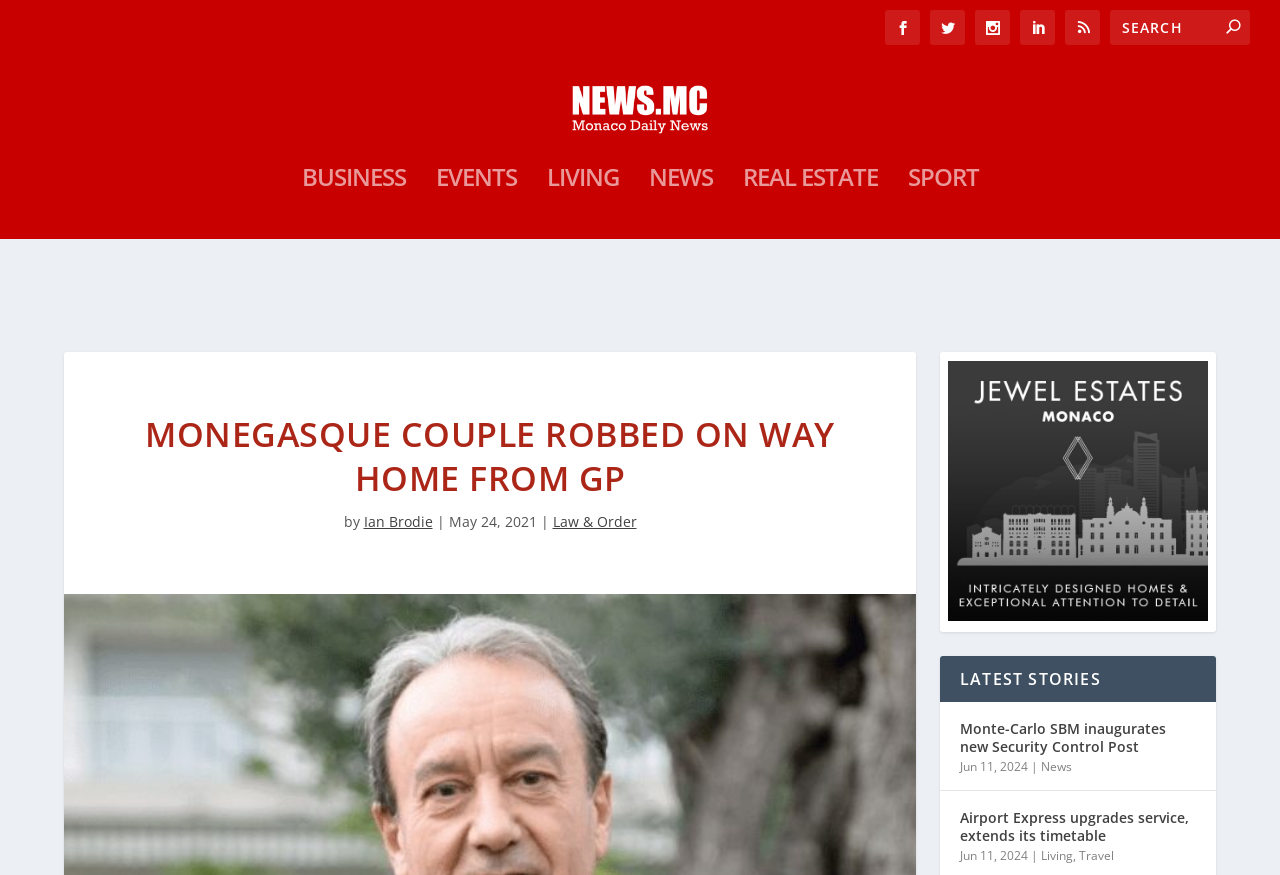Determine the main headline of the webpage and provide its text.

MONEGASQUE COUPLE ROBBED ON WAY HOME FROM GP